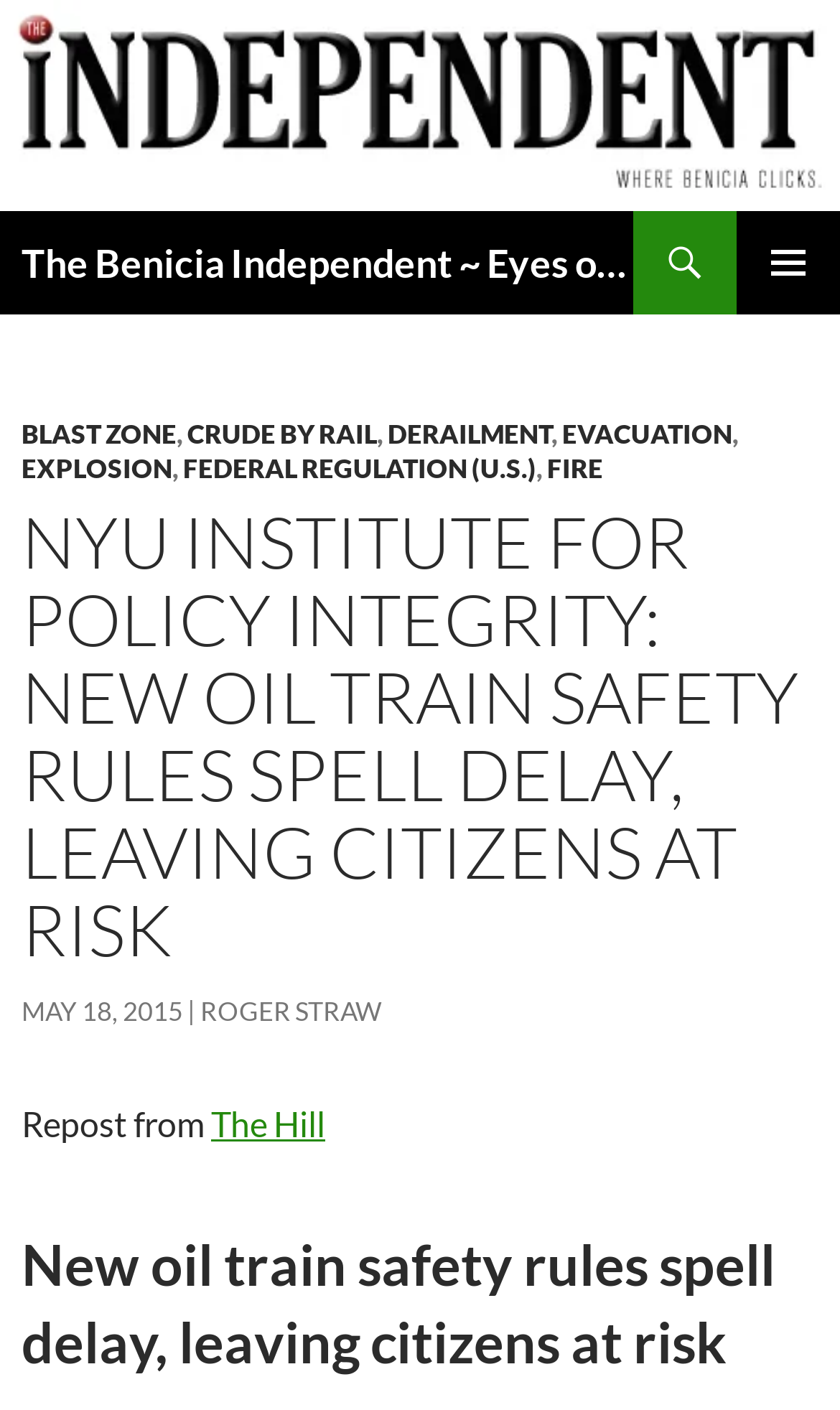Answer the question below in one word or phrase:
What is the category of the article 'CRUDE BY RAIL'?

Blast Zone